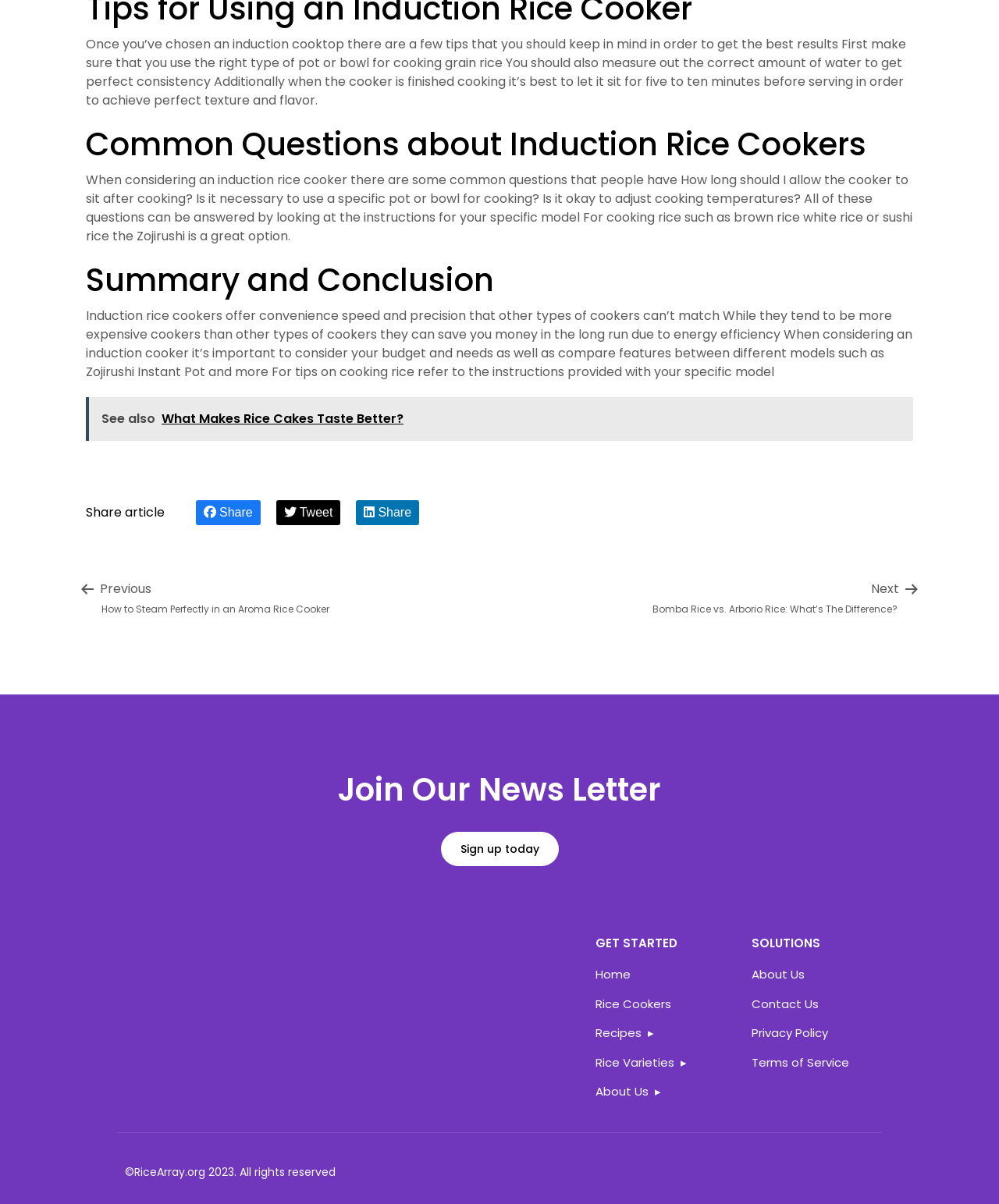From the screenshot, find the bounding box of the UI element matching this description: "Share". Supply the bounding box coordinates in the form [left, top, right, bottom], each a float between 0 and 1.

[0.357, 0.415, 0.42, 0.436]